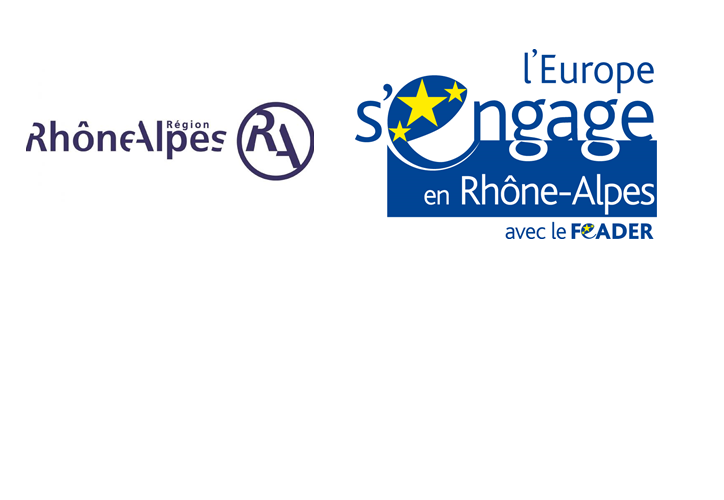By analyzing the image, answer the following question with a detailed response: What is the purpose of the FEADER?

The text 'l’Europe s’engage en Rhône-Alpes avec le FEADER' translates to 'Europe commits to Rhône-Alpes with the FEADER', and FEADER stands for European Agricultural Fund for Rural Development, implying that the purpose of the FEADER is to promote agricultural development and rural sustainability.